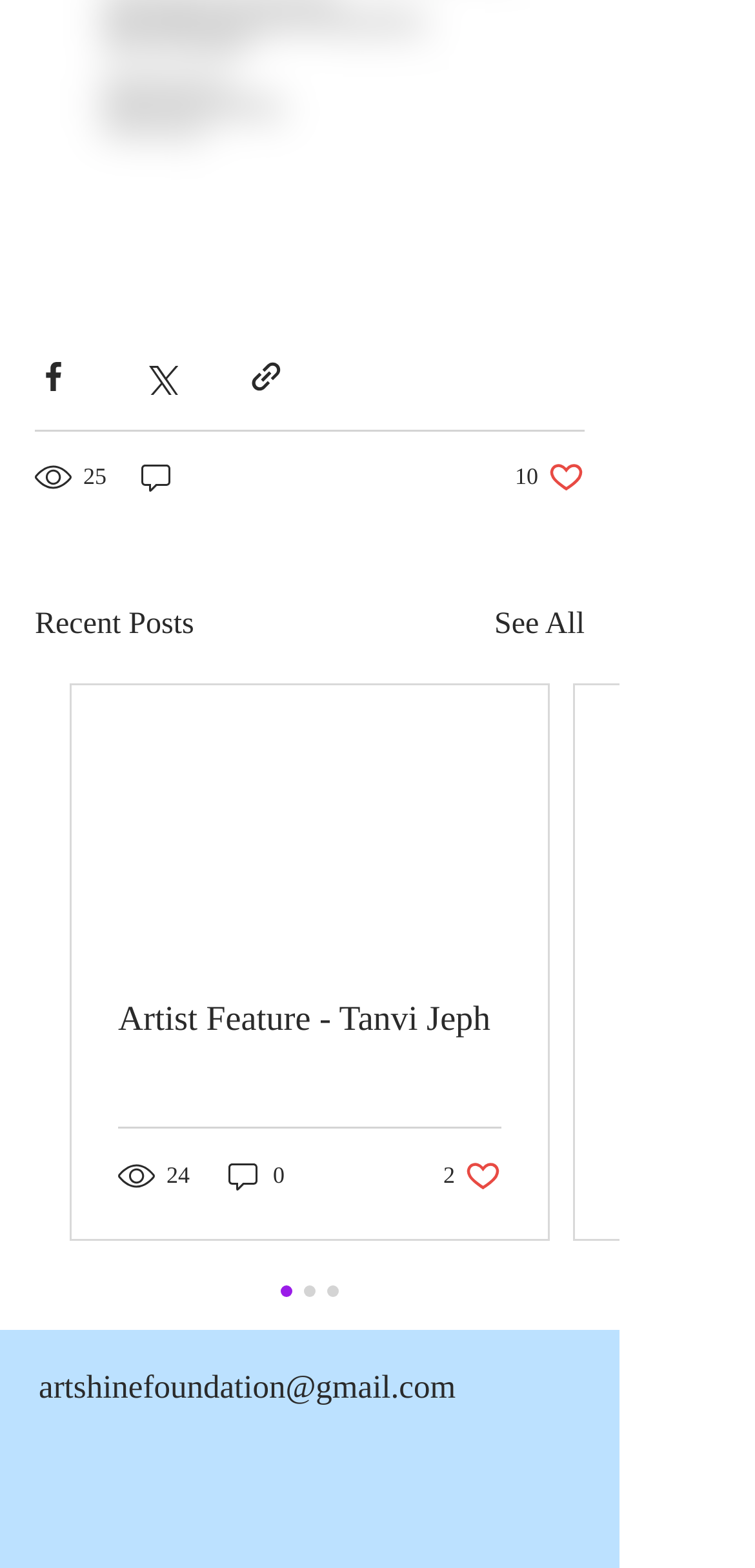Identify the bounding box coordinates for the element that needs to be clicked to fulfill this instruction: "View privacy statement". Provide the coordinates in the format of four float numbers between 0 and 1: [left, top, right, bottom].

None